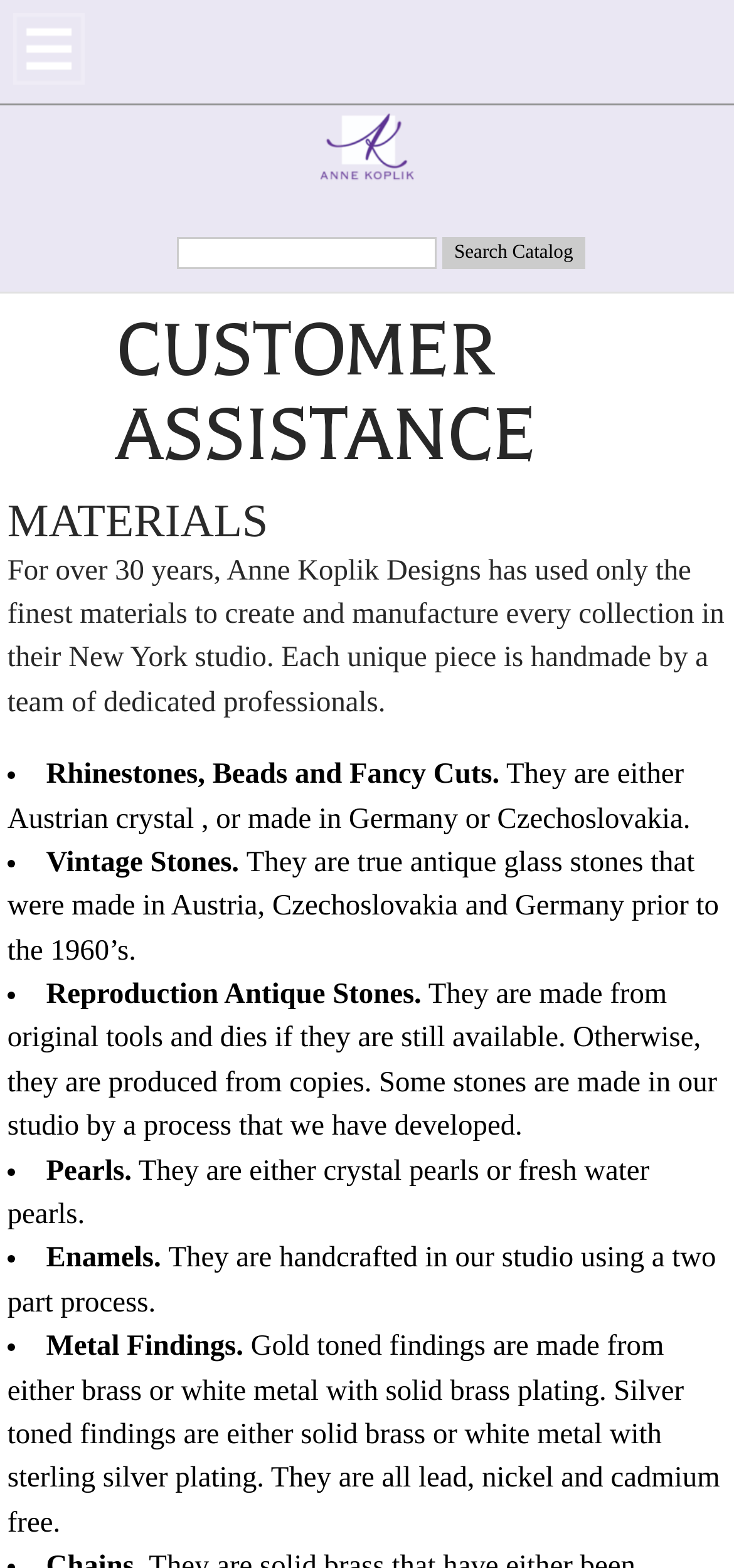What is the company name?
Please provide a single word or phrase as your answer based on the screenshot.

Anne Koplik Designs, Inc